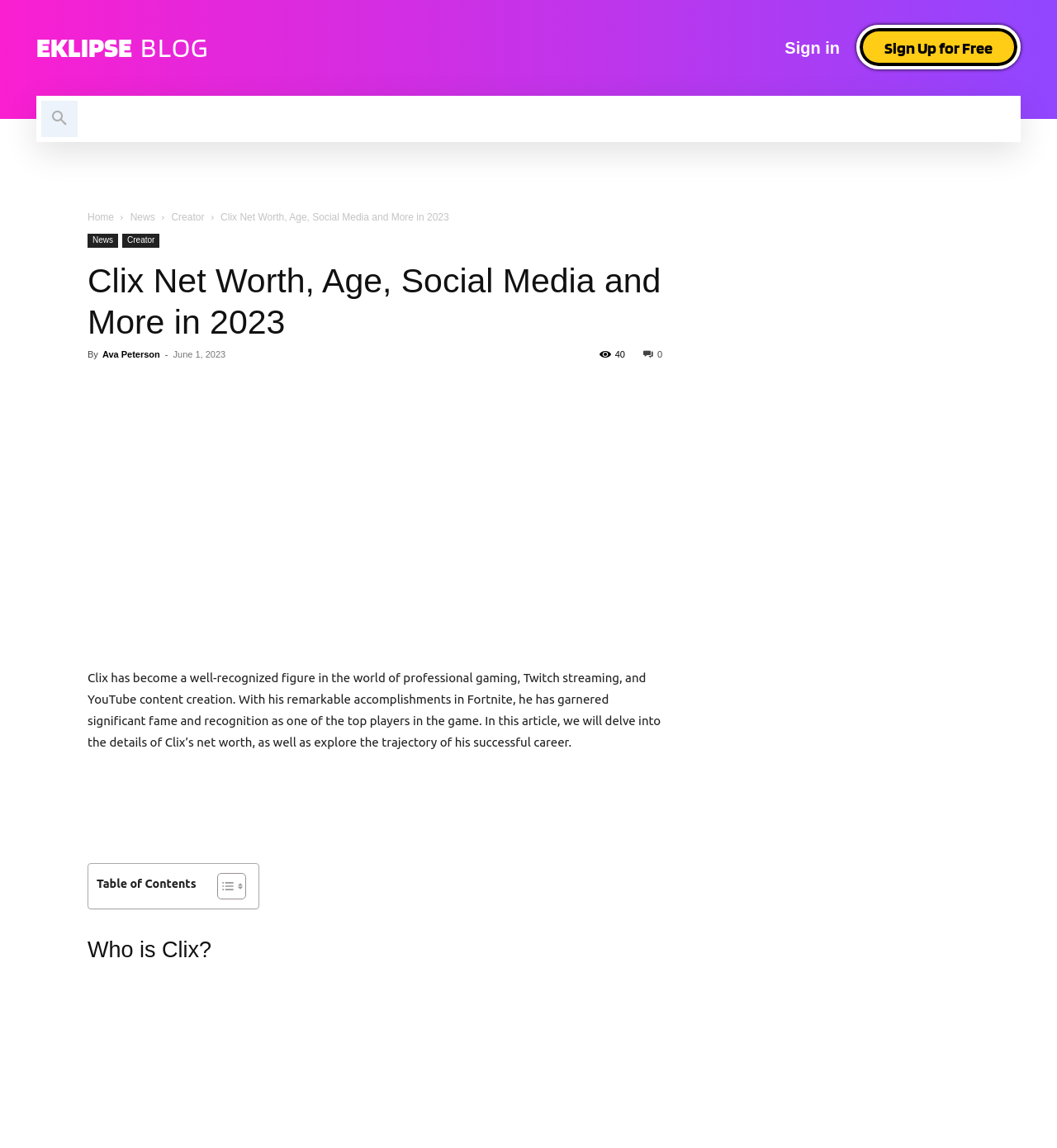Please provide a brief answer to the question using only one word or phrase: 
What is the author's name?

Ava Peterson